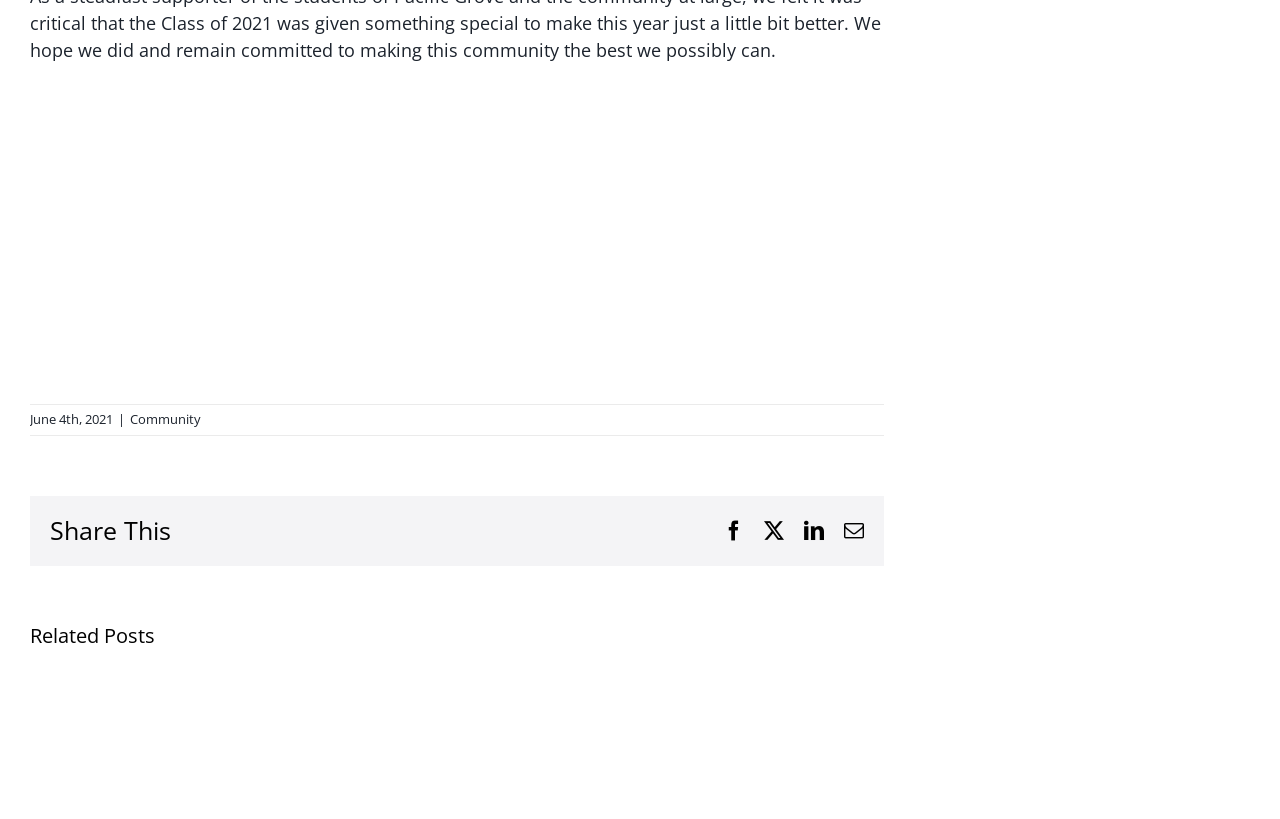Specify the bounding box coordinates of the element's area that should be clicked to execute the given instruction: "View Updated Project Presentation". The coordinates should be four float numbers between 0 and 1, i.e., [left, top, right, bottom].

[0.079, 0.827, 0.107, 0.871]